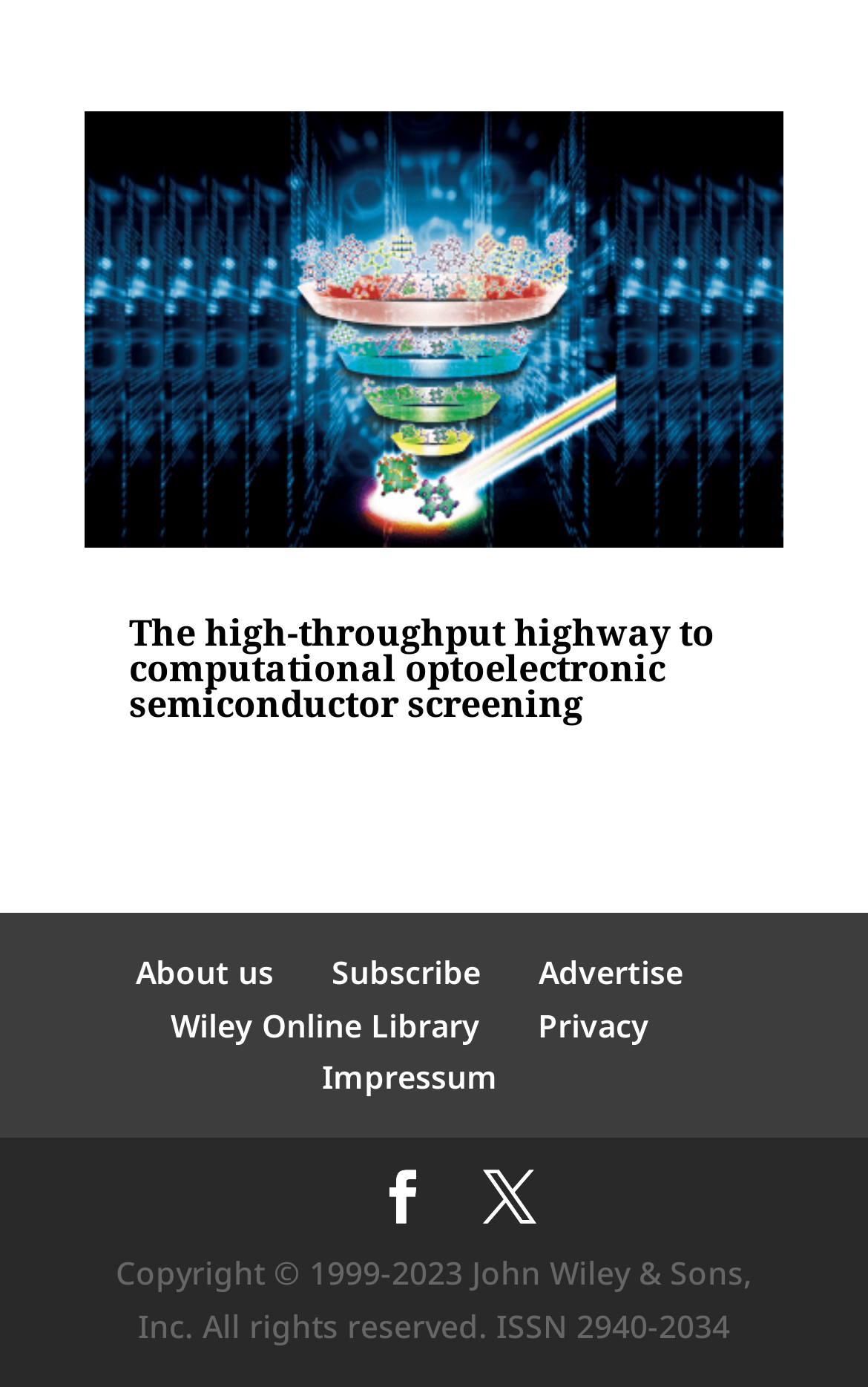Locate the bounding box coordinates of the area that needs to be clicked to fulfill the following instruction: "View the Impressum". The coordinates should be in the format of four float numbers between 0 and 1, namely [left, top, right, bottom].

[0.371, 0.762, 0.573, 0.792]